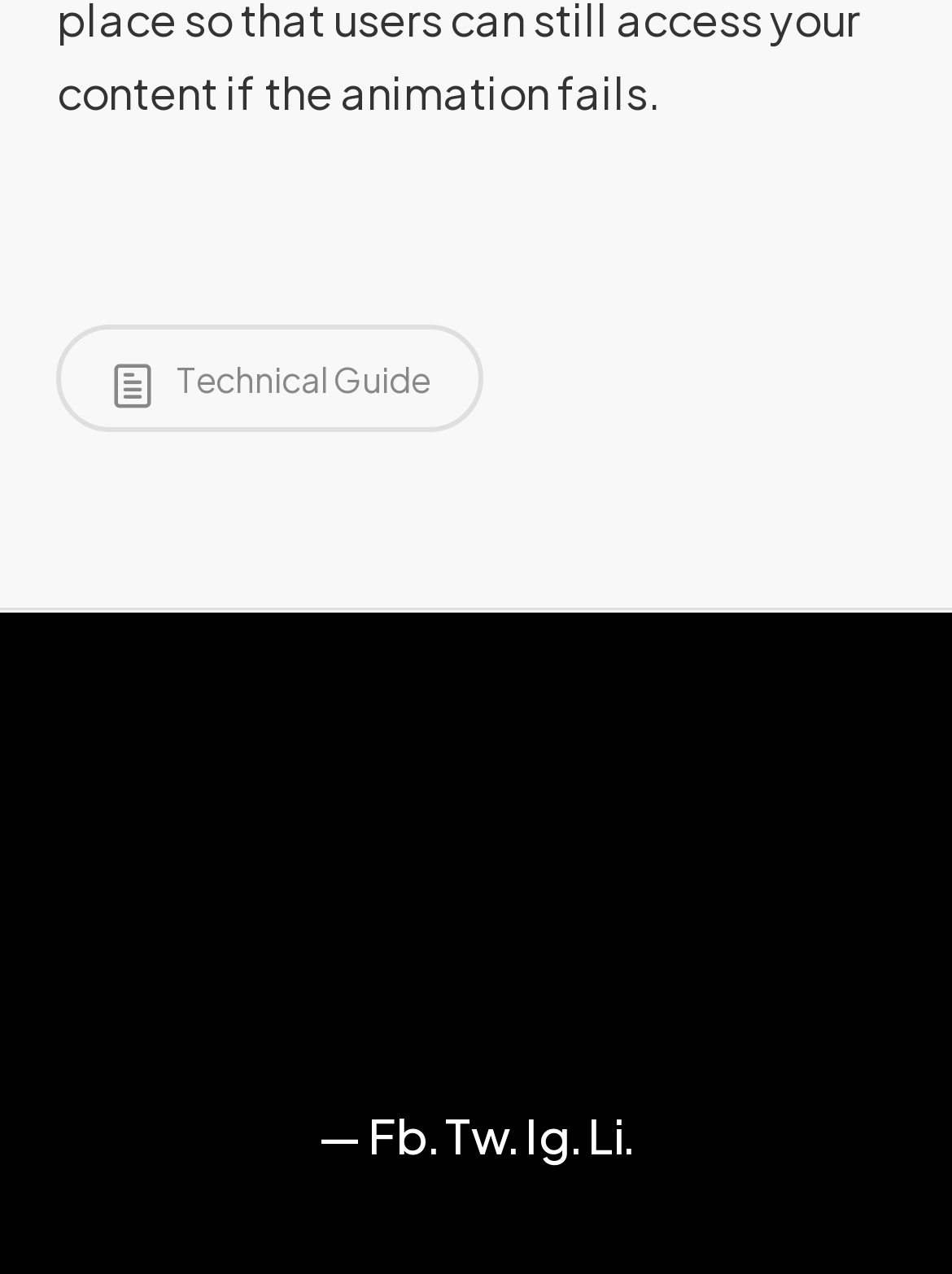Identify the bounding box coordinates for the UI element described as follows: Technical Guide. Use the format (top-left x, top-left y, bottom-right x, bottom-right y) and ensure all values are floating point numbers between 0 and 1.

[0.06, 0.254, 0.509, 0.338]